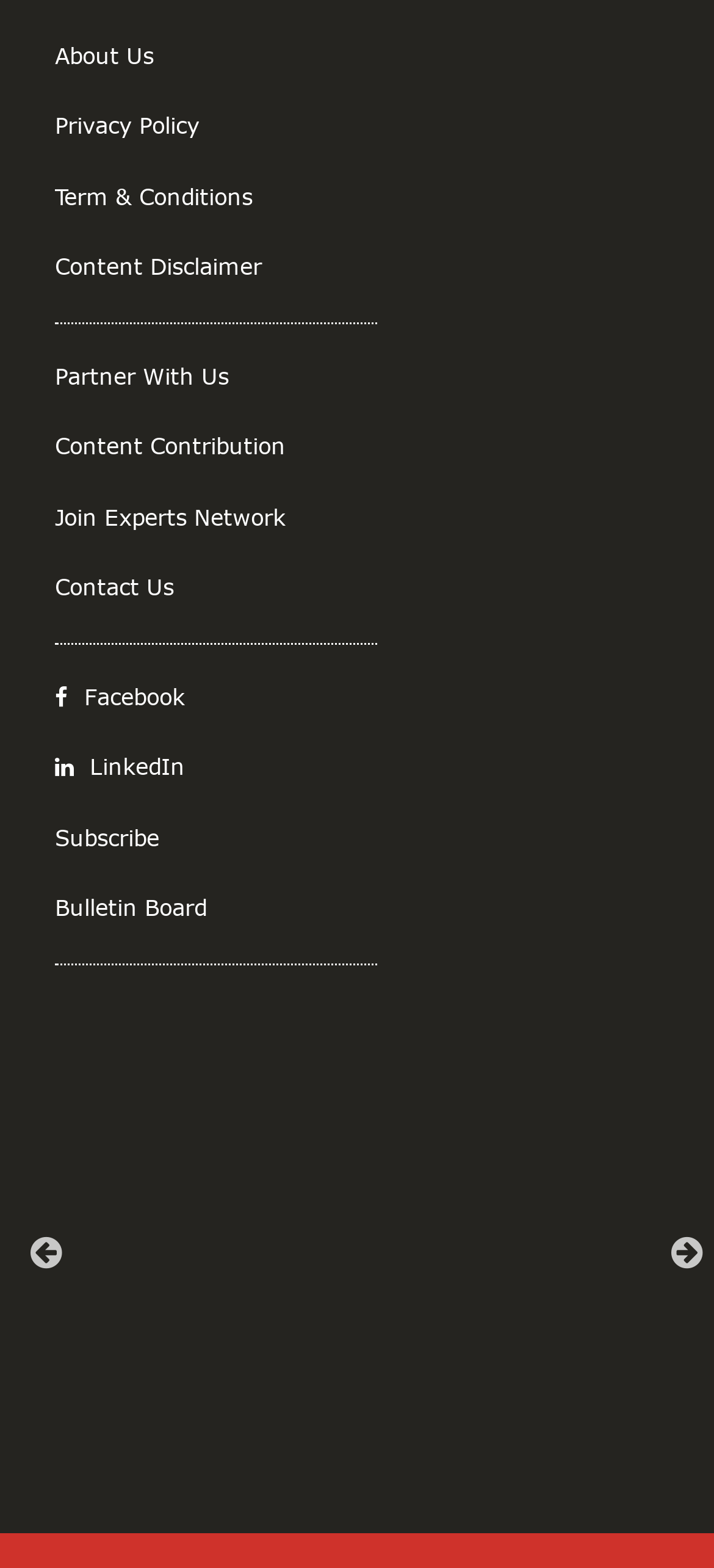Using the image as a reference, answer the following question in as much detail as possible:
What type of content is available on this webpage?

The presence of a 'Bulletin Board' link and a 'Subscribe' link suggests that the webpage may contain articles or posts that users can subscribe to, and the 'Previous' and 'Next' buttons may be used to navigate through these content items.